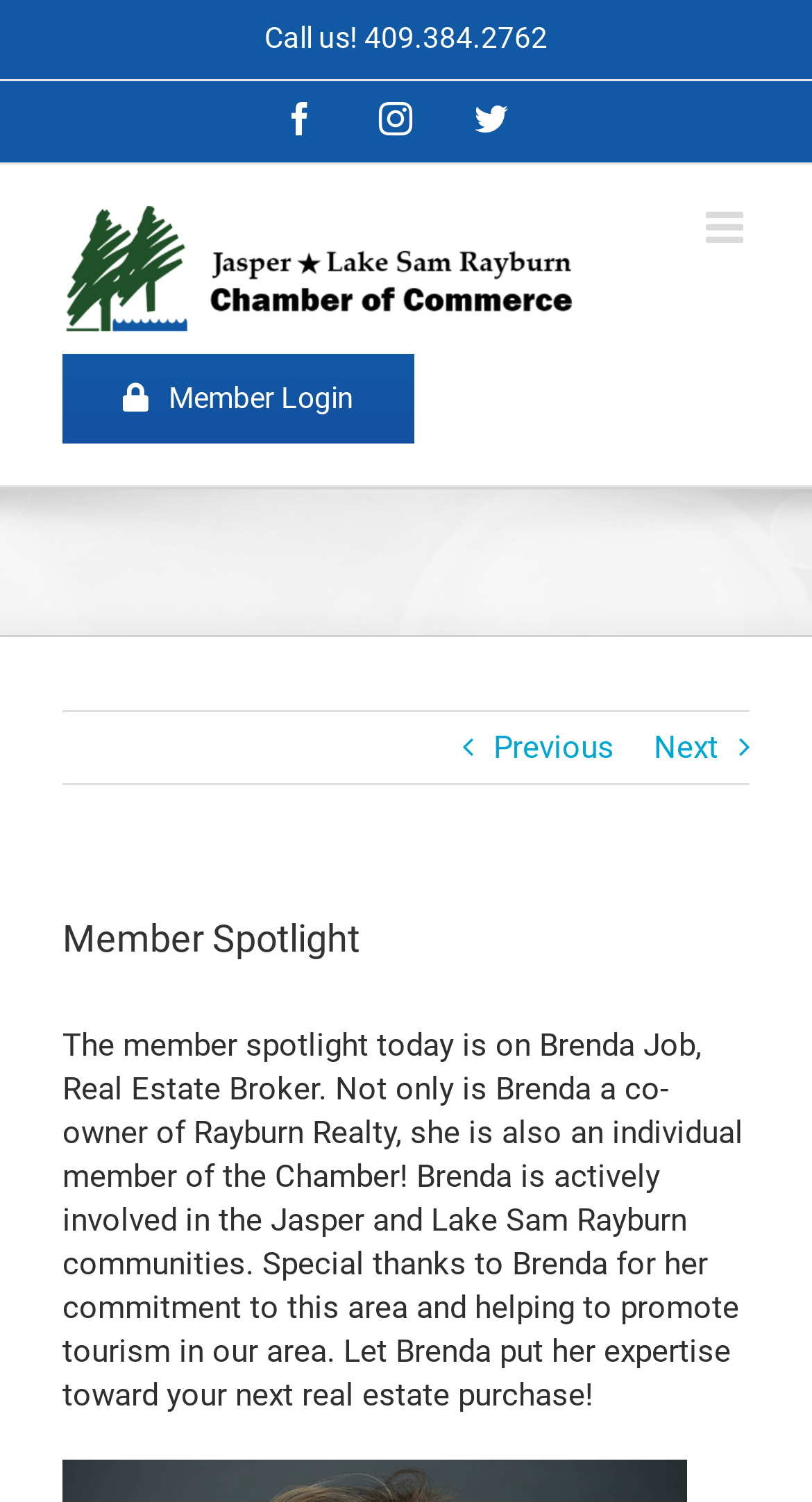Please identify the bounding box coordinates of the clickable element to fulfill the following instruction: "Log in as a member". The coordinates should be four float numbers between 0 and 1, i.e., [left, top, right, bottom].

[0.077, 0.236, 0.51, 0.295]